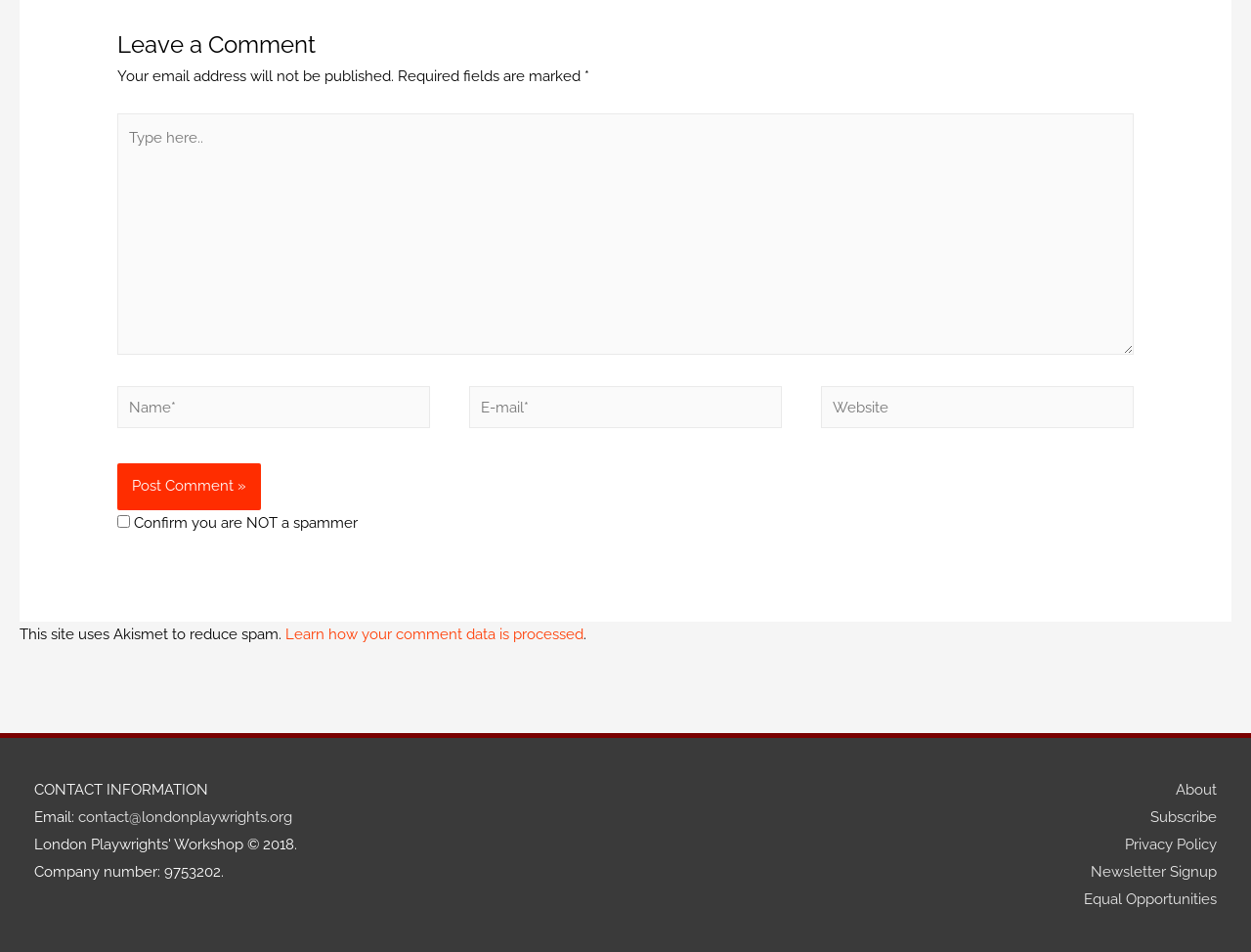Using the element description: "Equal Opportunities", determine the bounding box coordinates for the specified UI element. The coordinates should be four float numbers between 0 and 1, [left, top, right, bottom].

[0.855, 0.935, 0.973, 0.953]